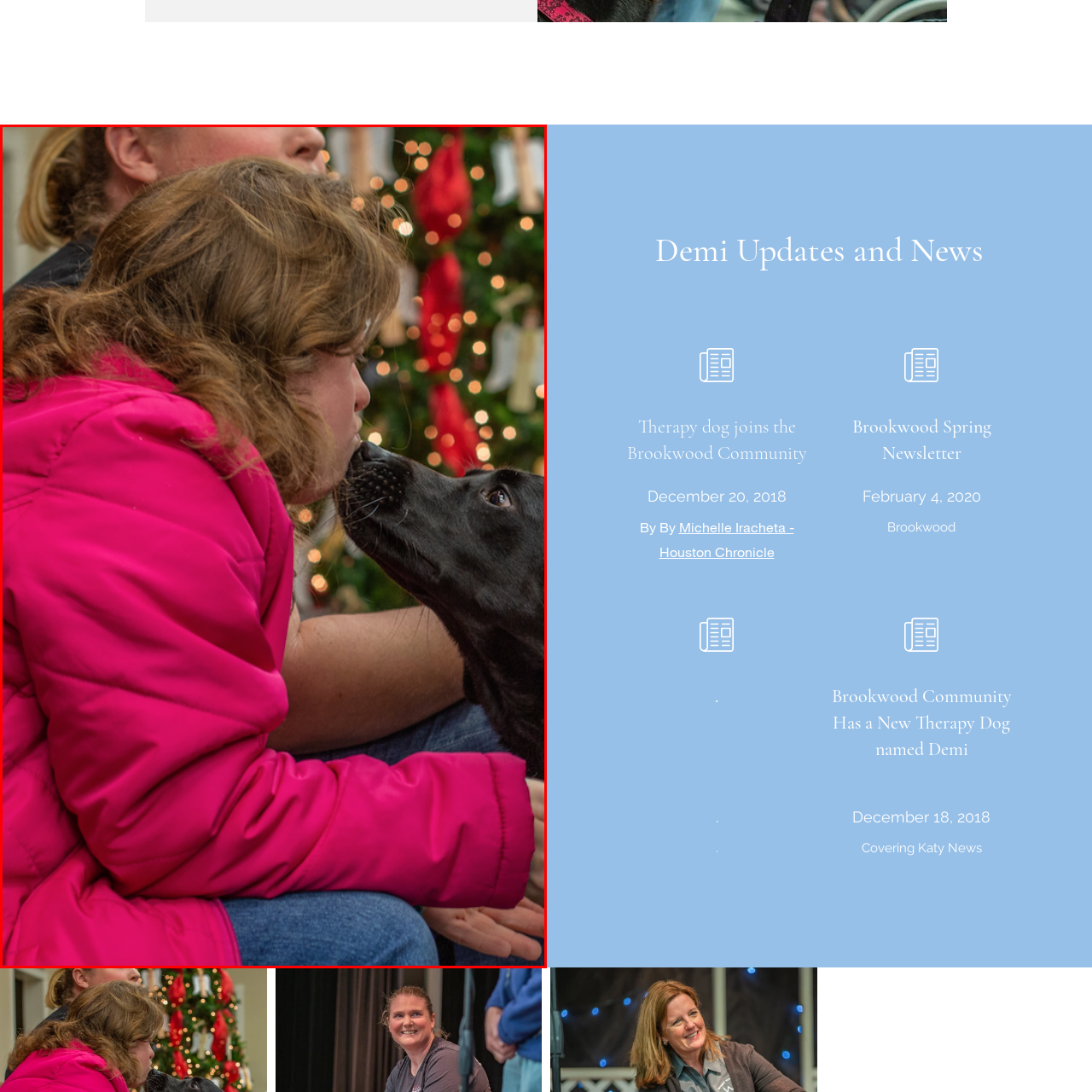What type of decorations are in the background?
Check the content within the red bounding box and give a brief answer in one word or a short phrase.

Holiday decorations